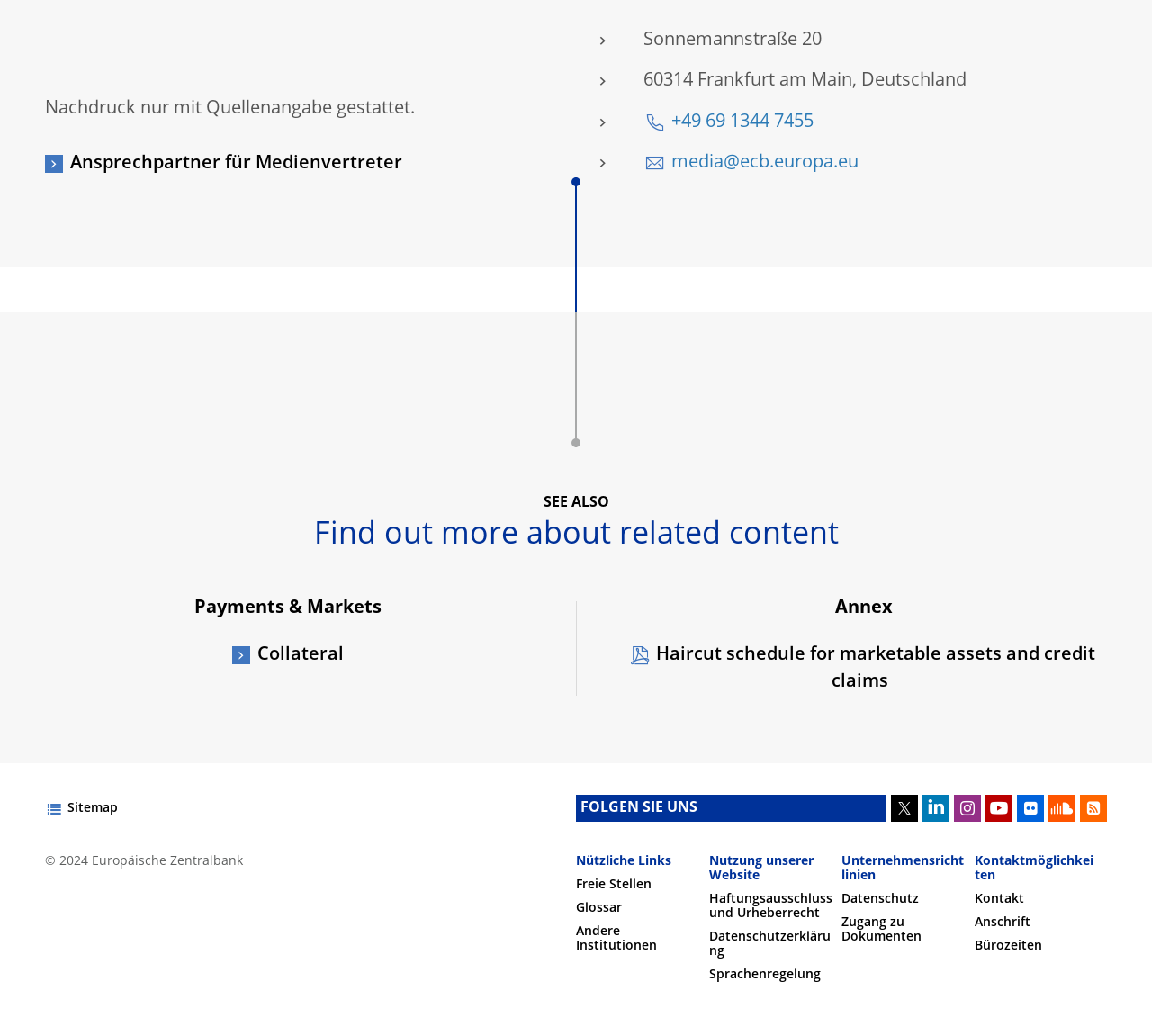Could you determine the bounding box coordinates of the clickable element to complete the instruction: "Access the sitemap"? Provide the coordinates as four float numbers between 0 and 1, i.e., [left, top, right, bottom].

[0.059, 0.767, 0.102, 0.795]